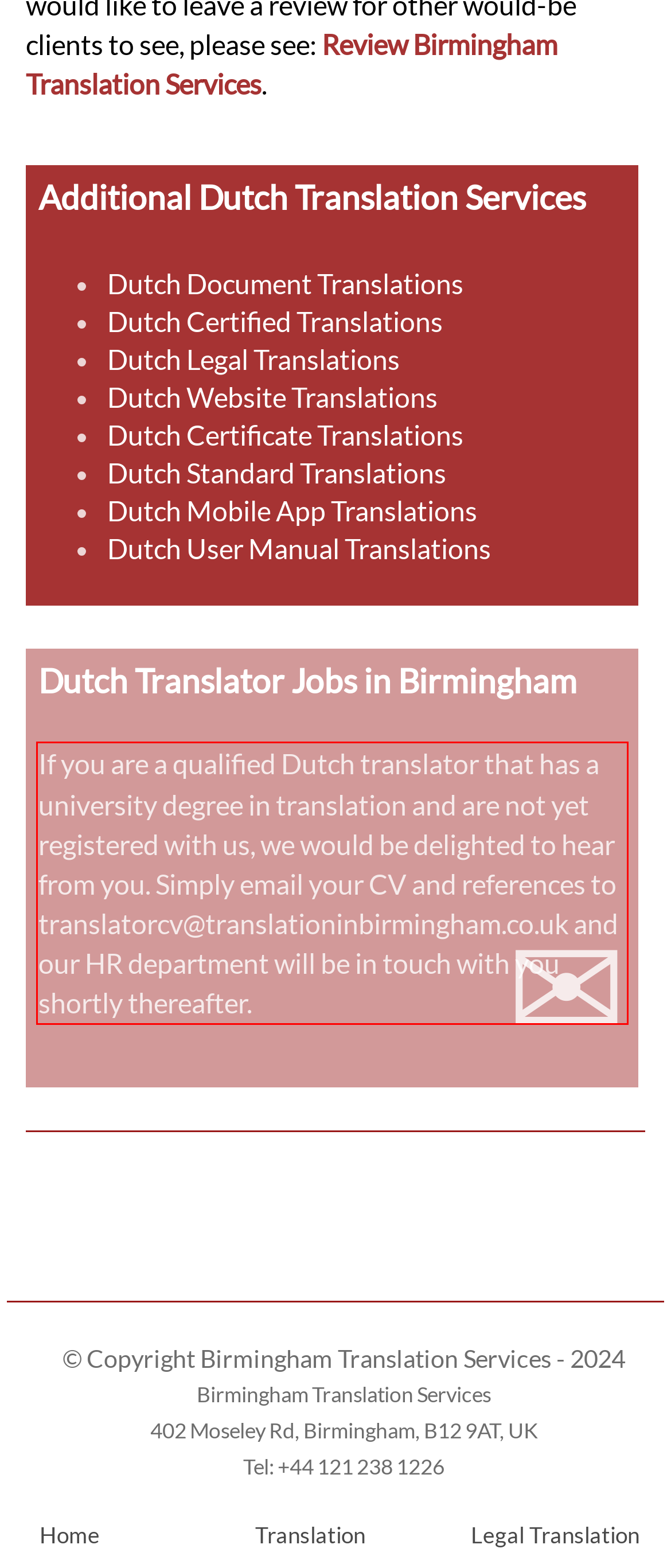Look at the webpage screenshot and recognize the text inside the red bounding box.

If you are a qualified Dutch translator that has a university degree in translation and are not yet registered with us, we would be delighted to hear from you. Simply email your CV and references to translatorcv@translationinbirmingham.co.uk and our HR department will be in touch with you shortly thereafter.